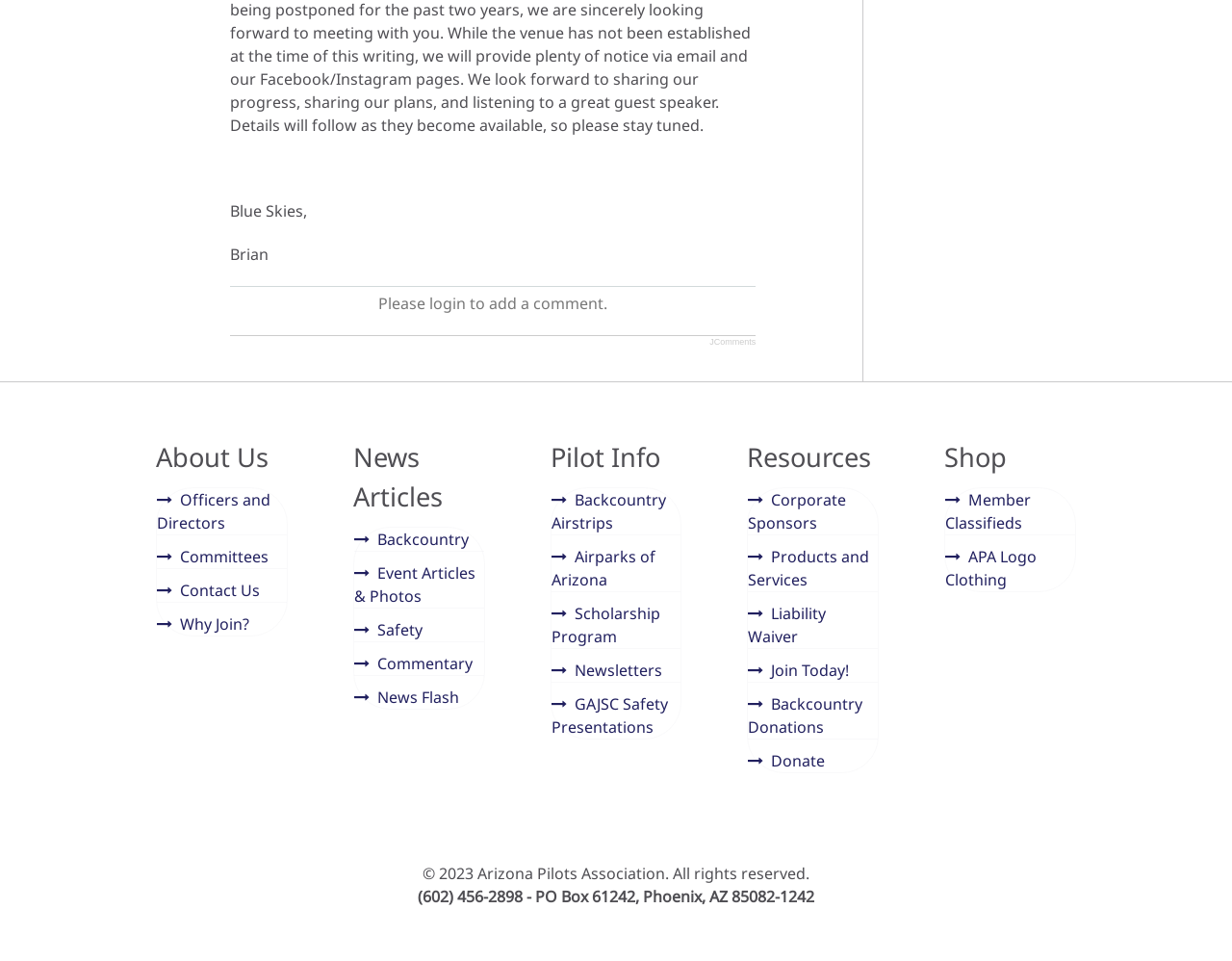What is the phone number of the organization?
Please respond to the question with a detailed and thorough explanation.

I found this answer by looking at the static text at the bottom of the webpage, which provides contact information for the organization.